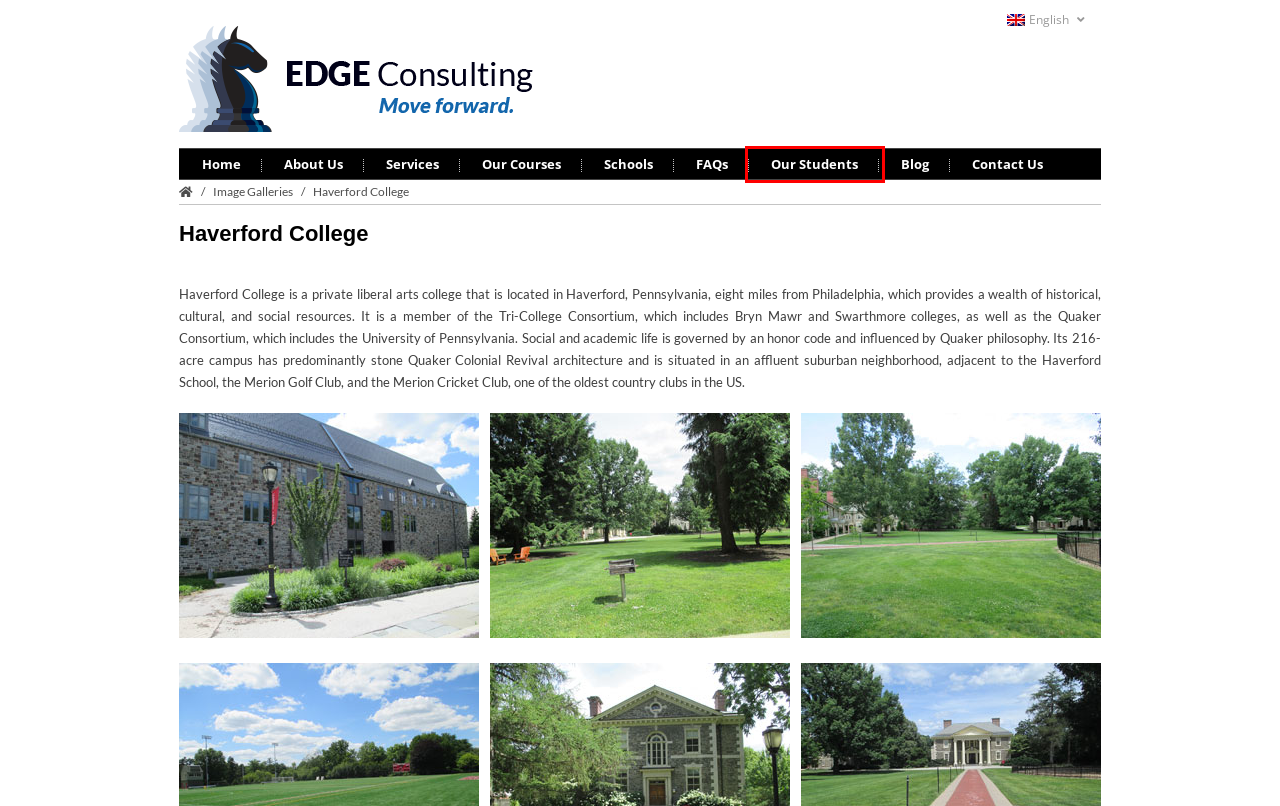You are provided a screenshot of a webpage featuring a red bounding box around a UI element. Choose the webpage description that most accurately represents the new webpage after clicking the element within the red bounding box. Here are the candidates:
A. Our Courses – ESL, Writing, Debate | Shanghai EDGE Consulting
B. Our Students – Statistics & Success | Shanghai EDGE Consulting
C. Shanghai EDGE Consulting | School Placement & Prep Courses
D. FAQs – Frequently Asked Questions | Shanghai EDGE Consulting
E. Shanghai EDGE Consulting | School Placement & Skills Building
F. Image Galleries – Schools & Colleges | Shanghai EDGE Consulting
G. About Us – Our Mission and Vision | Shanghai EDGE Consulting
H. Articles, Tips and Advice – Our Blog | Shanghai EDGE Consulting

B